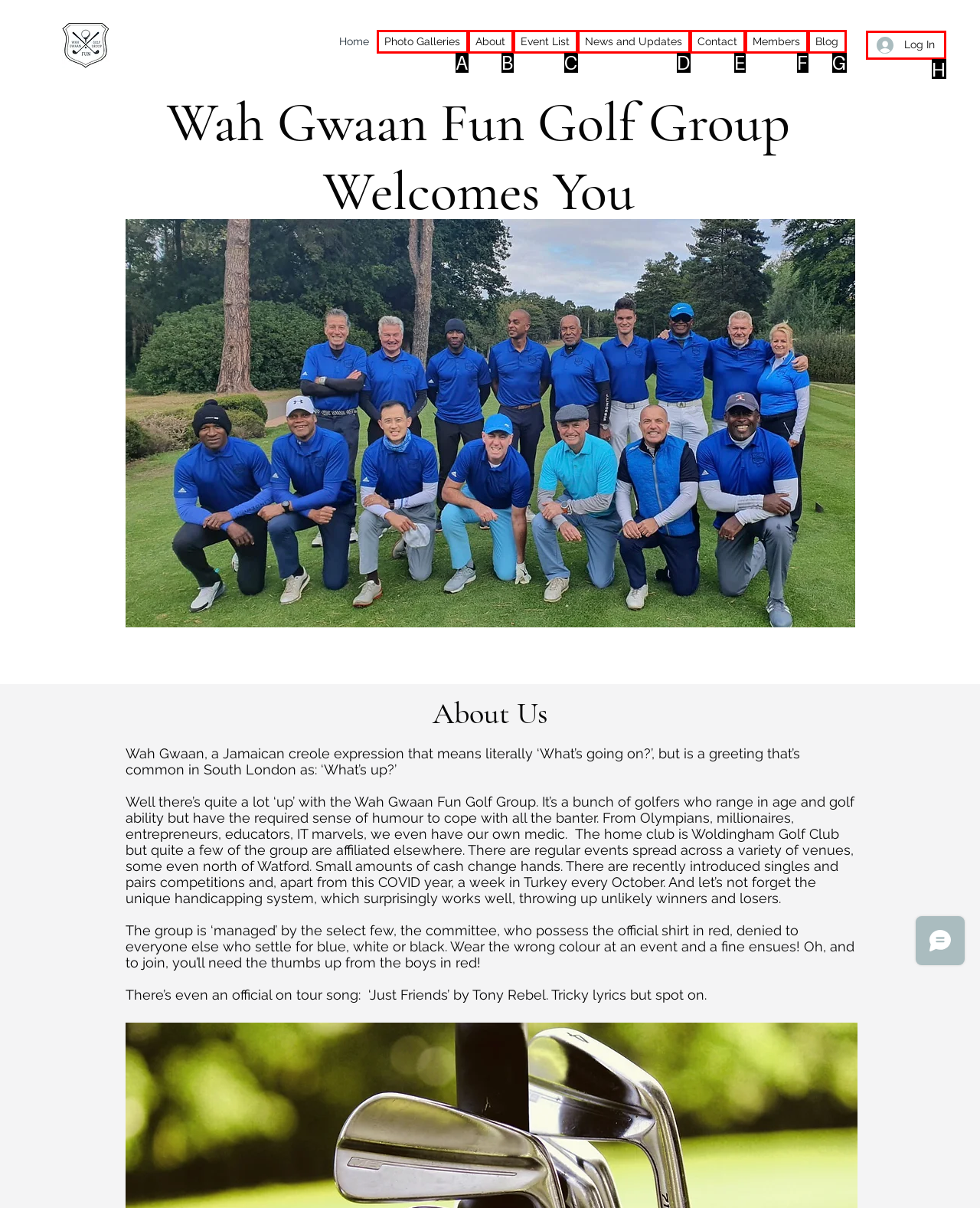Given the description: Members, identify the corresponding option. Answer with the letter of the appropriate option directly.

F